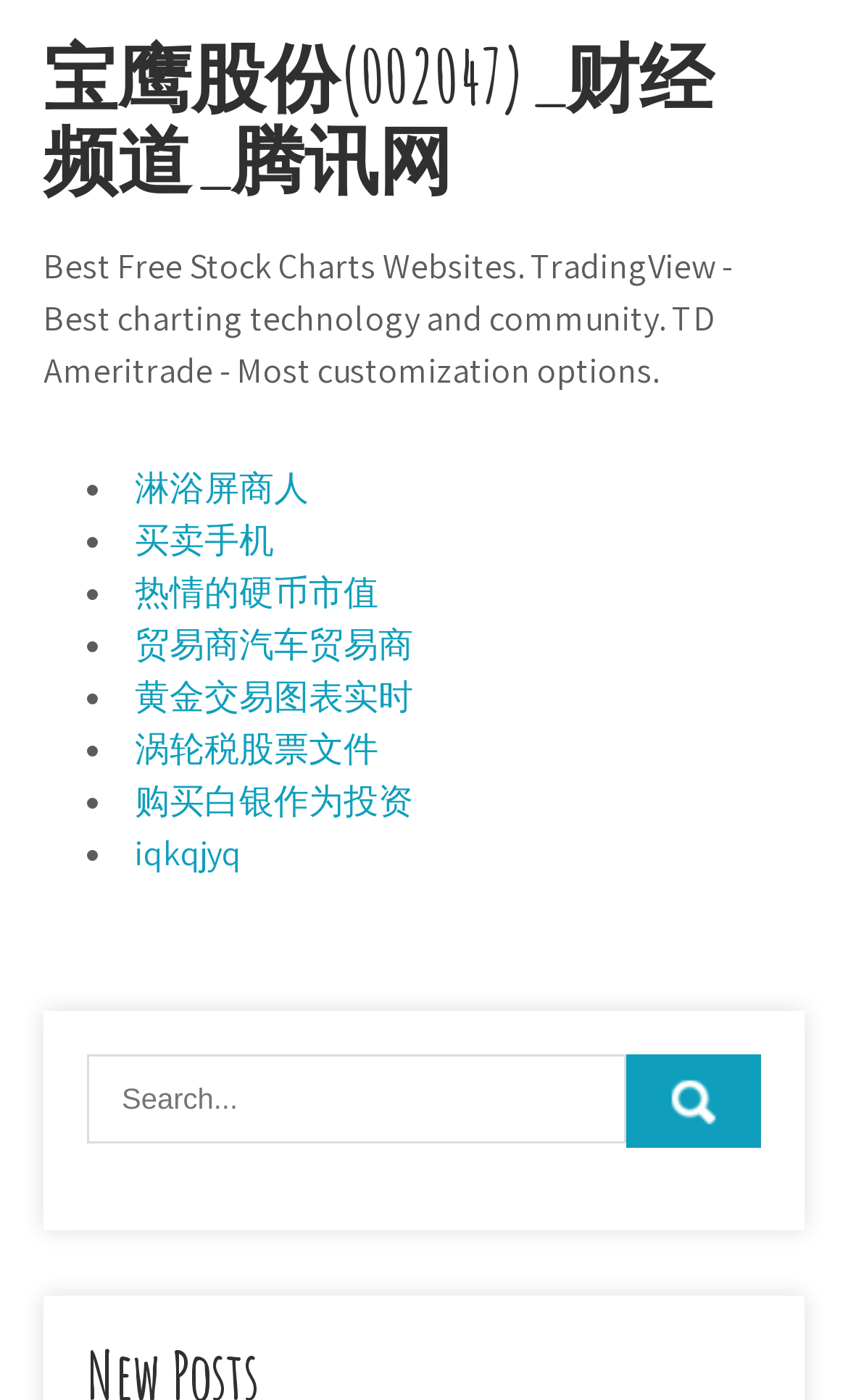Determine the bounding box coordinates for the region that must be clicked to execute the following instruction: "Browse 'iqkqjyq'".

[0.159, 0.593, 0.285, 0.626]